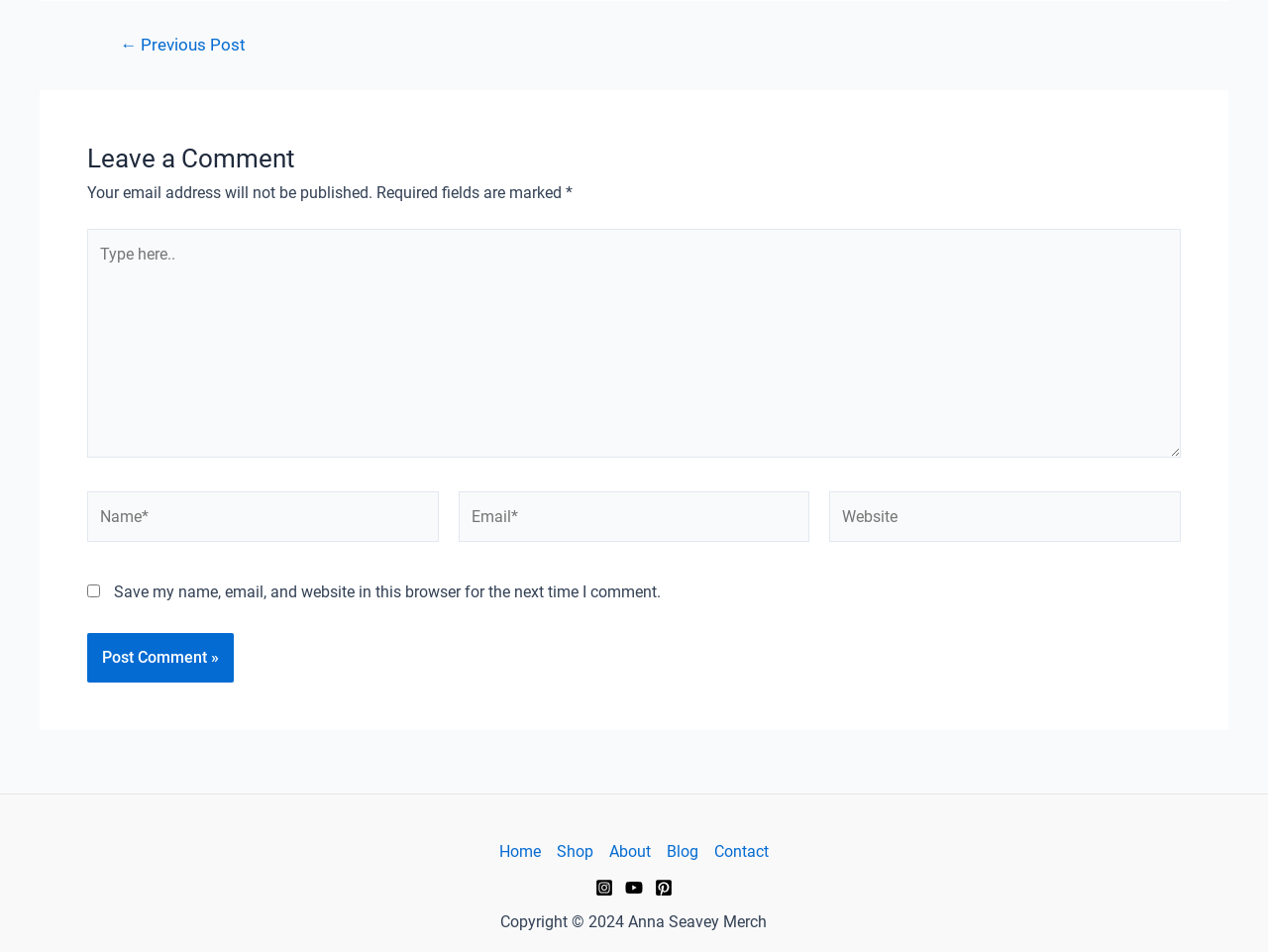What is the label of the first textbox?
Using the screenshot, give a one-word or short phrase answer.

Type here..